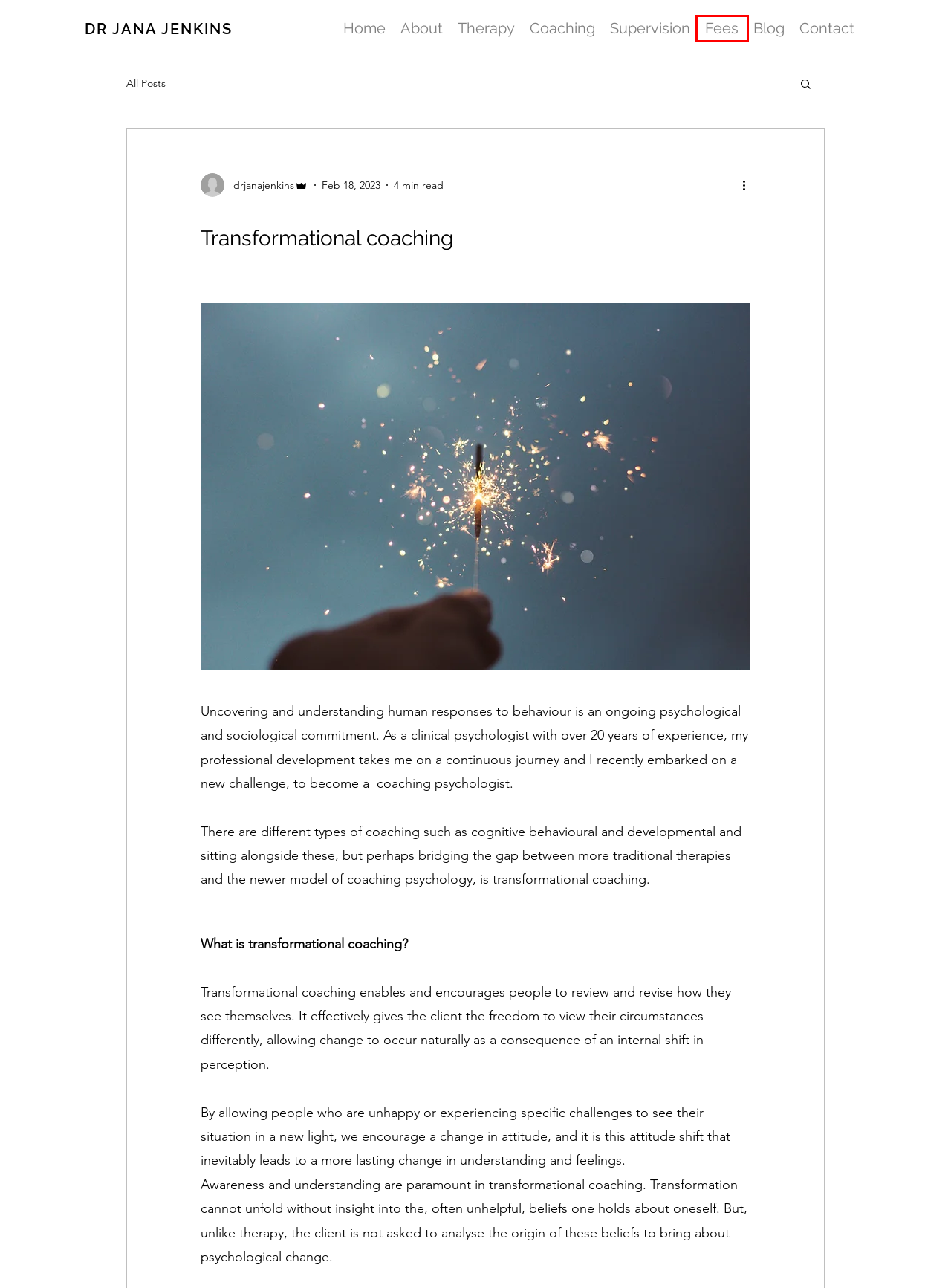You are provided a screenshot of a webpage featuring a red bounding box around a UI element. Choose the webpage description that most accurately represents the new webpage after clicking the element within the red bounding box. Here are the candidates:
A. Coaching - Dr Jana Jenkins
B. Blog - Dr Jana Jenkins
C. Therapy - Dr Jana Jenkins
D. Dr Jana Jenkins - Online Therapy and Coaching
E. Contact & Booking - Dr Jana Jenkins
F. Supervision - Dr Jana Jenkins
G. About - Dr Jana Jenkins
H. Fees - Dr Jana Jenkins

H